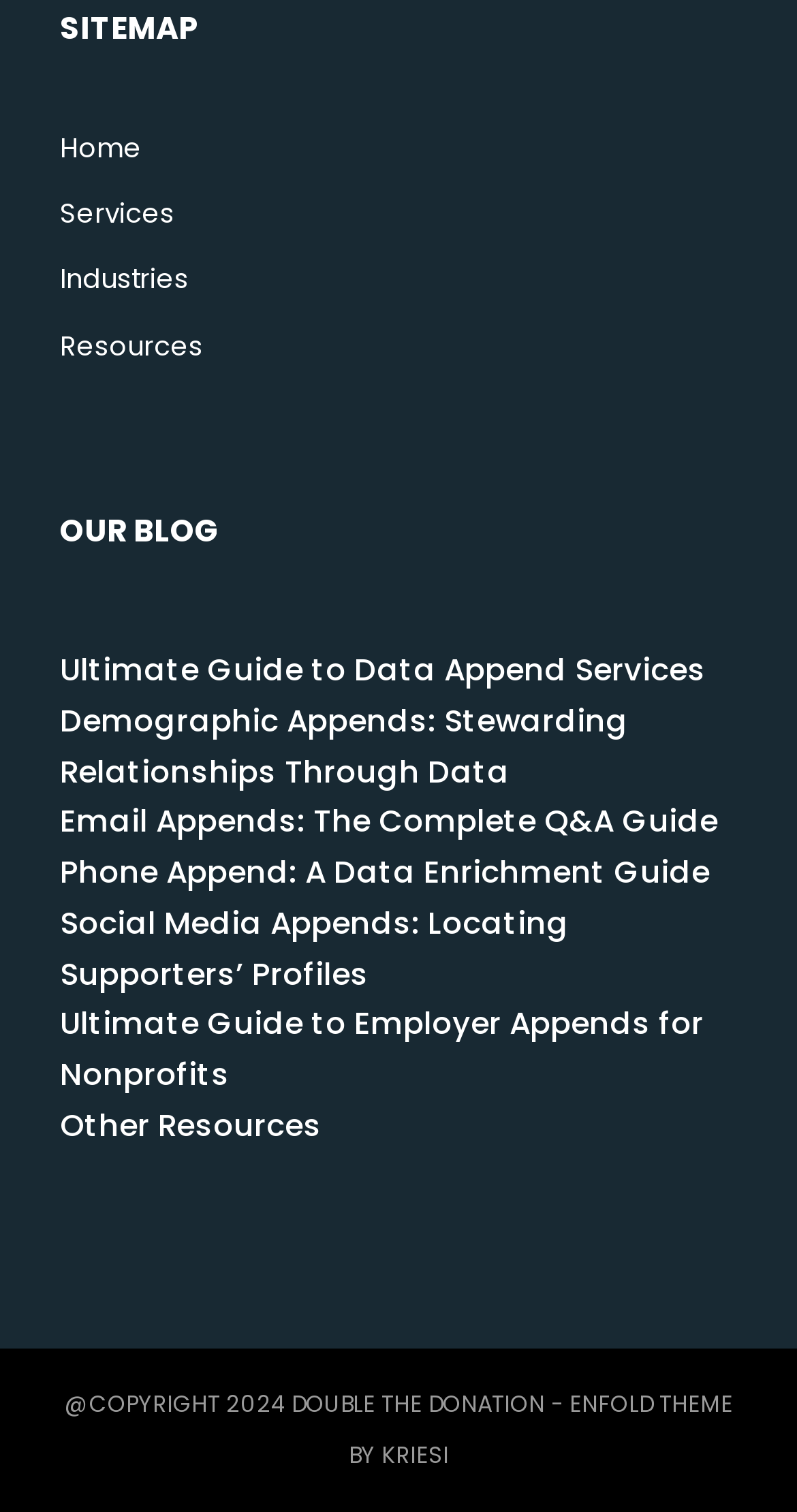Identify the bounding box coordinates of the specific part of the webpage to click to complete this instruction: "check the blog post about demographic appends".

[0.075, 0.462, 0.788, 0.524]